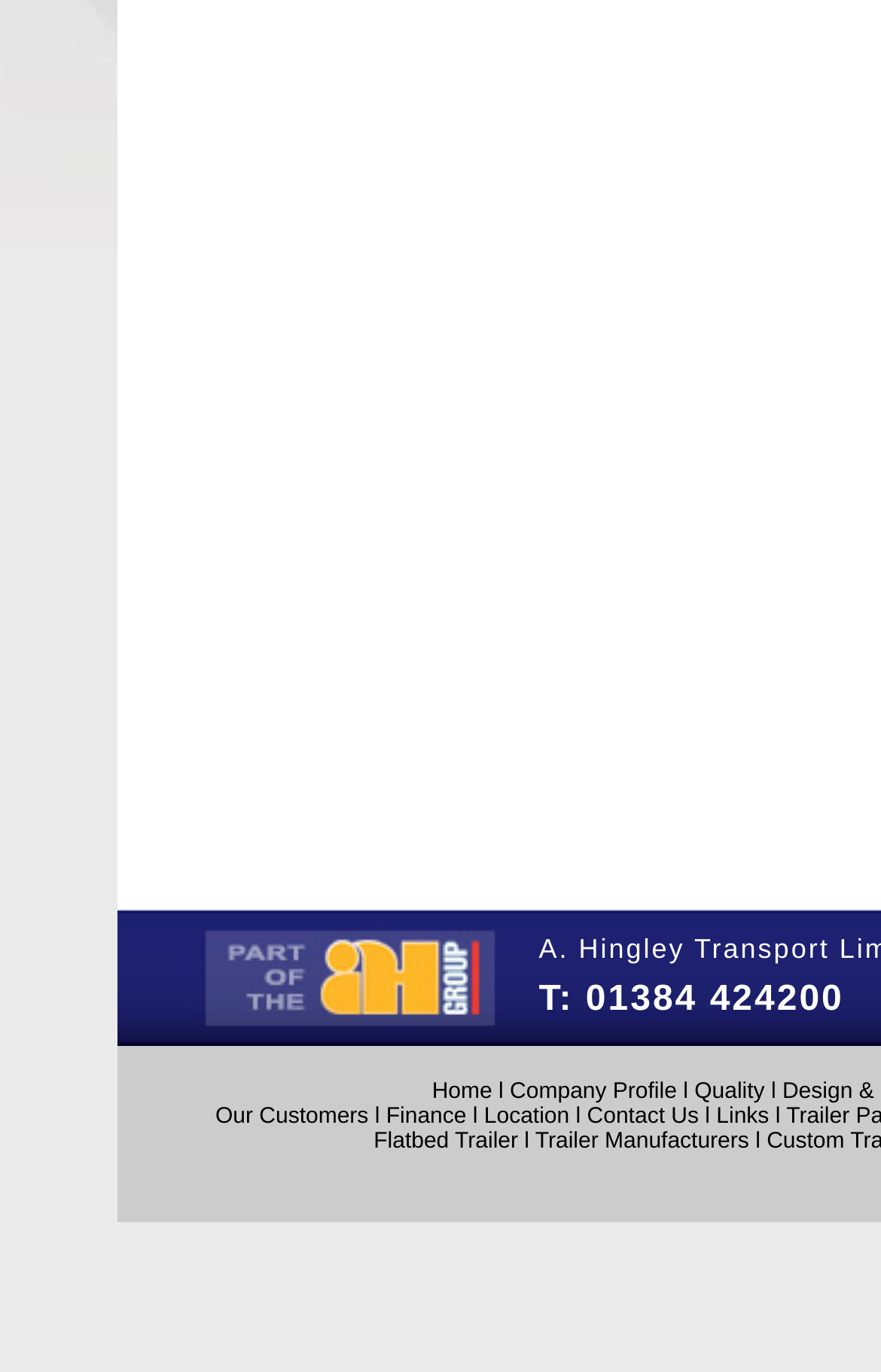Could you determine the bounding box coordinates of the clickable element to complete the instruction: "view company profile"? Provide the coordinates as four float numbers between 0 and 1, i.e., [left, top, right, bottom].

[0.579, 0.786, 0.768, 0.804]